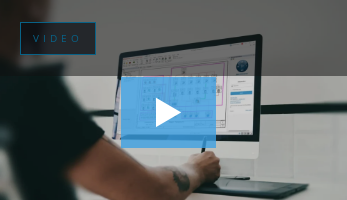Reply to the question with a brief word or phrase: What is the person in the image doing?

Modifying a schematic